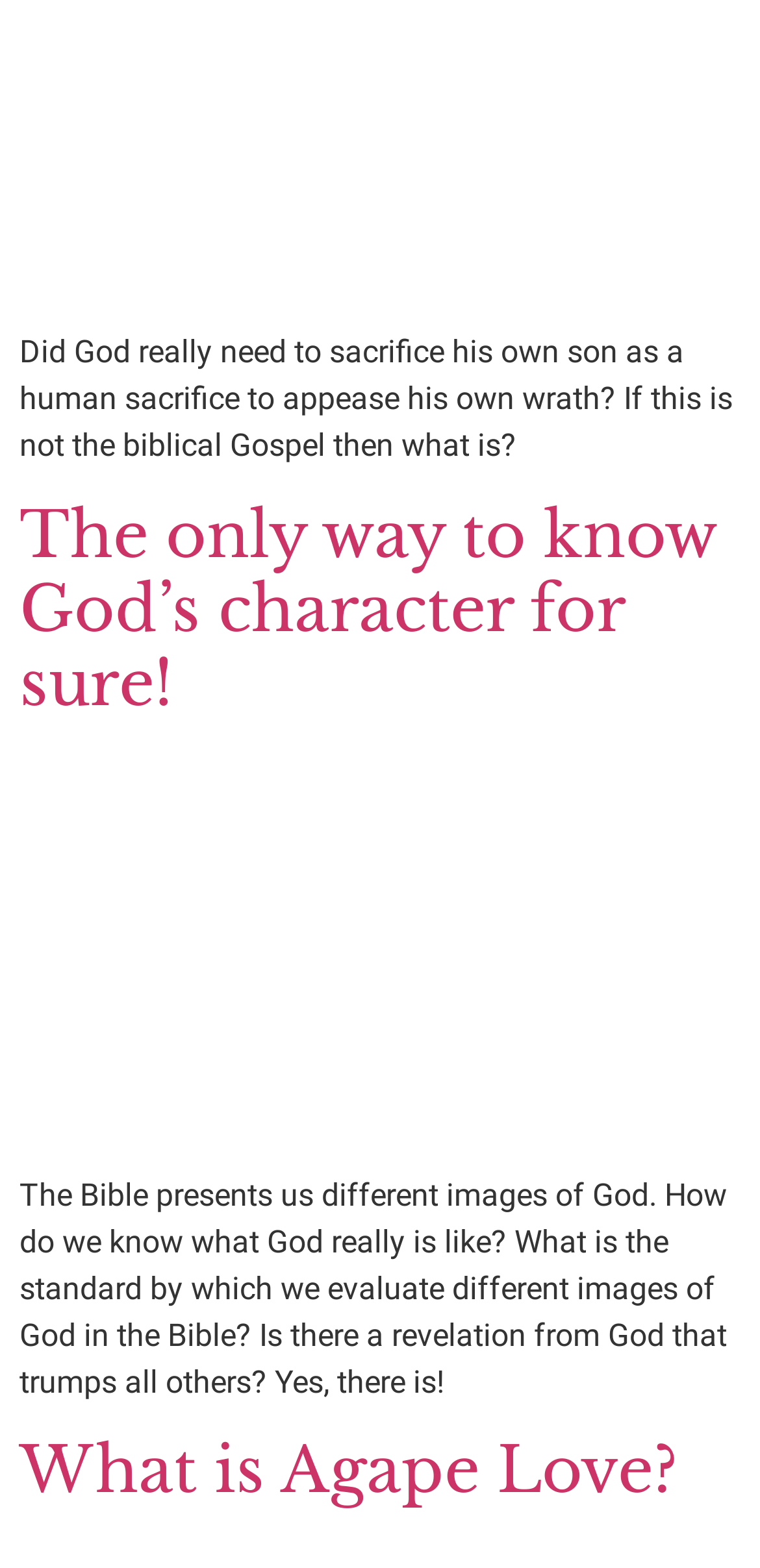What is the main theme of the article?
Please answer the question as detailed as possible.

The main theme of the article can be inferred from the language and content used, such as 'biblical Gospel', 'God's character', and 'Agape Love', which are all related to Christianity.